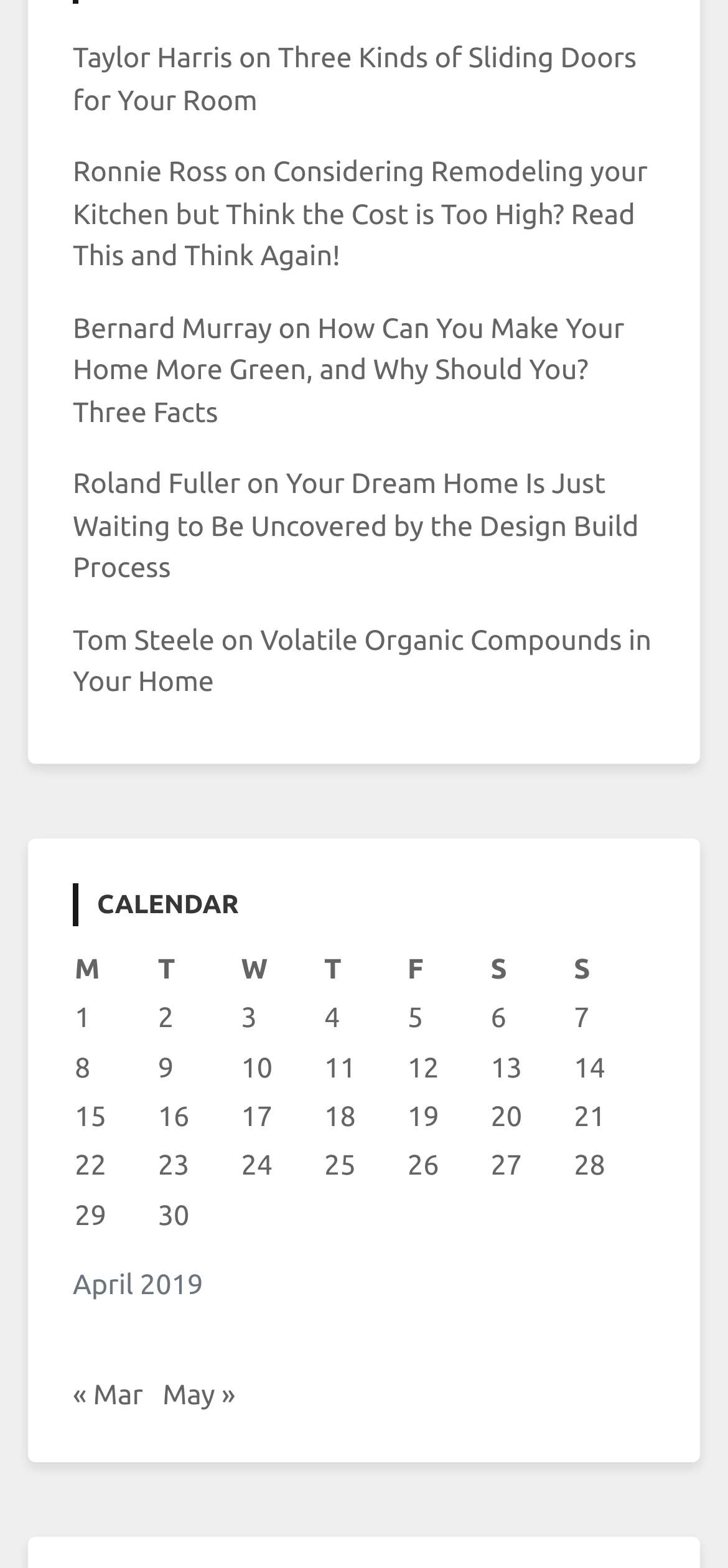Pinpoint the bounding box coordinates of the clickable area necessary to execute the following instruction: "Check the calendar for April 2019". The coordinates should be given as four float numbers between 0 and 1, namely [left, top, right, bottom].

[0.1, 0.603, 0.9, 0.848]